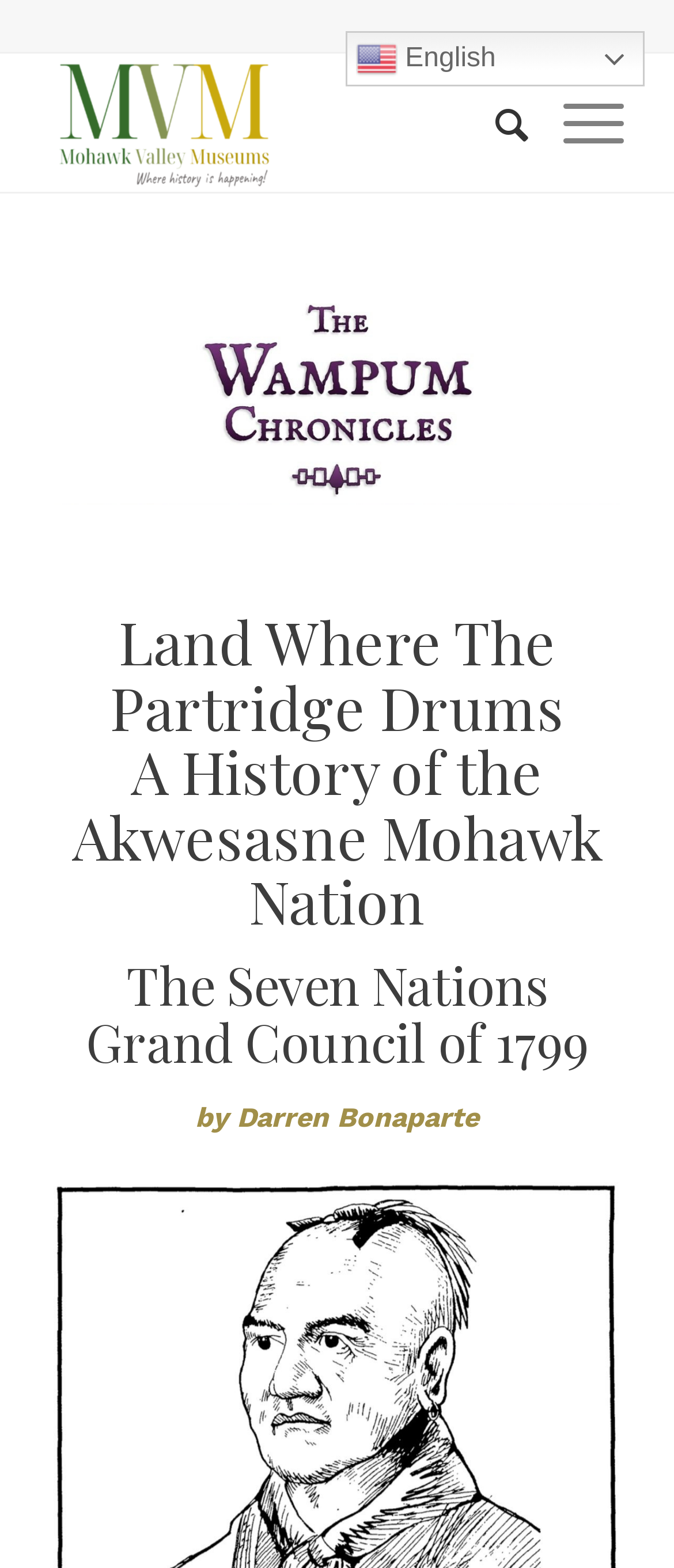Bounding box coordinates should be provided in the format (top-left x, top-left y, bottom-right x, bottom-right y) with all values between 0 and 1. Identify the bounding box for this UI element: aria-label="Mohawk Valley Museums"

[0.075, 0.034, 0.755, 0.122]